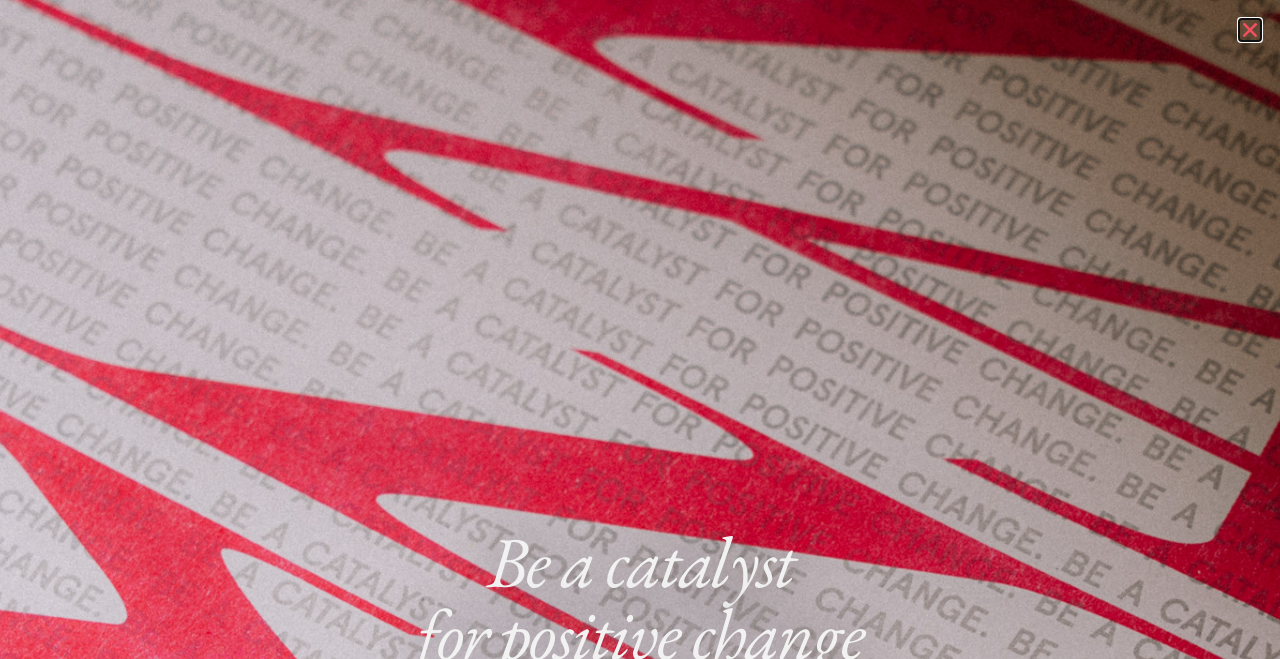Identify and provide the text of the main header on the webpage.

#project002.5: The Other Side